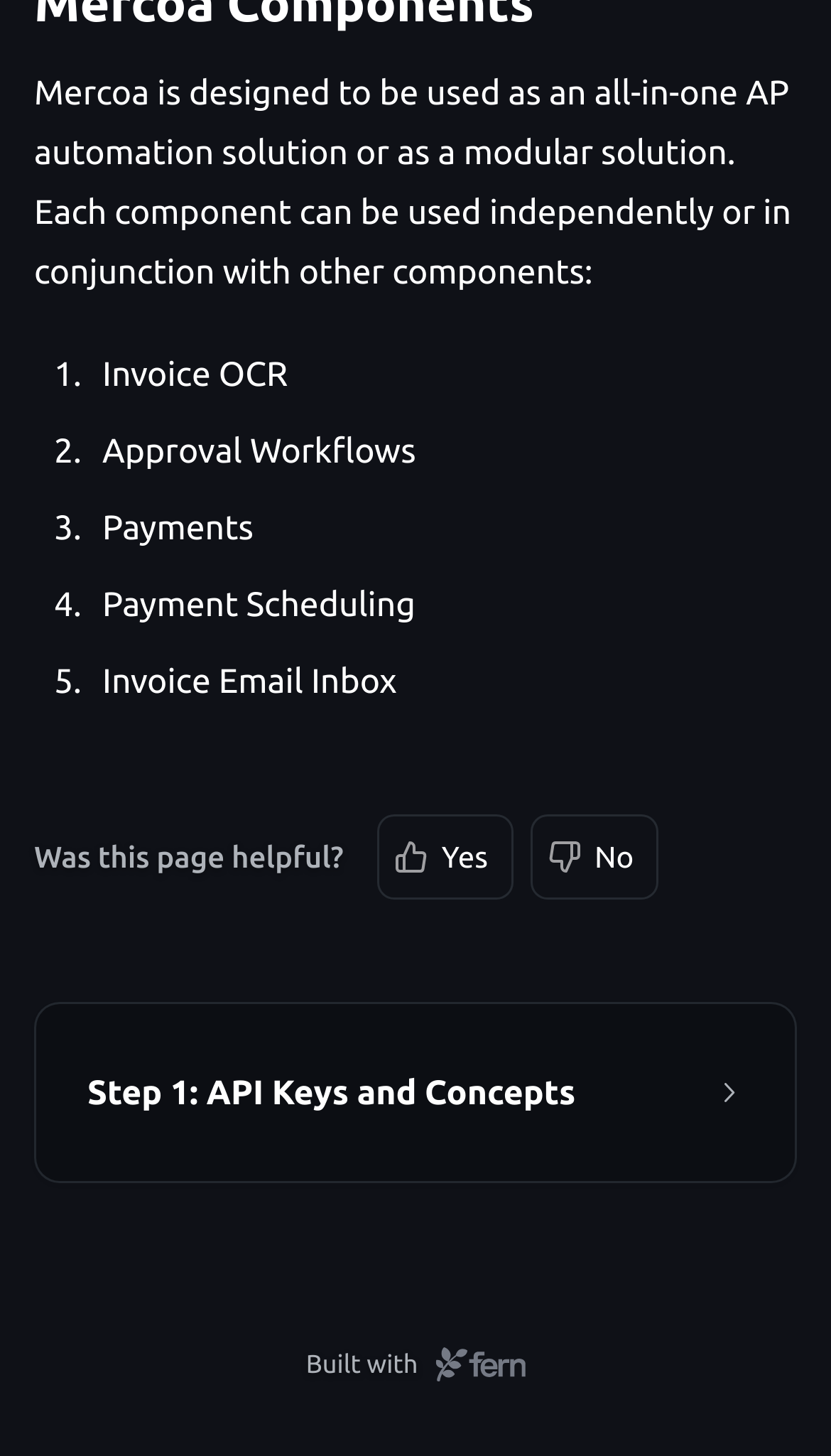Please determine the bounding box coordinates, formatted as (top-left x, top-left y, bottom-right x, bottom-right y), with all values as floating point numbers between 0 and 1. Identify the bounding box of the region described as: Yes

[0.454, 0.559, 0.618, 0.618]